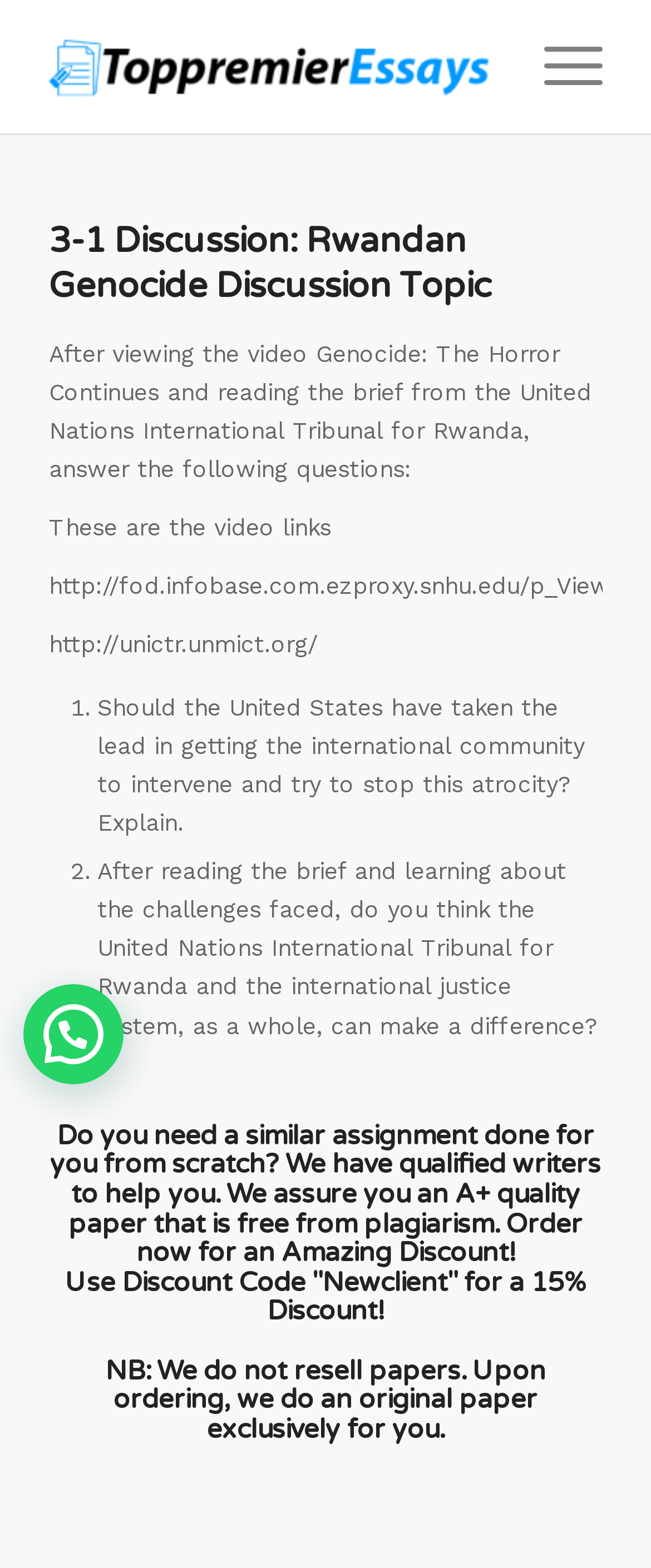How many questions are asked in the discussion?
Carefully analyze the image and provide a detailed answer to the question.

The number of questions can be determined by counting the list markers '1.' and '2.' which are located below the text 'After viewing the video Genocide: The Horror Continues and reading the brief from the United Nations International Tribunal for Rwanda, answer the following questions:'.